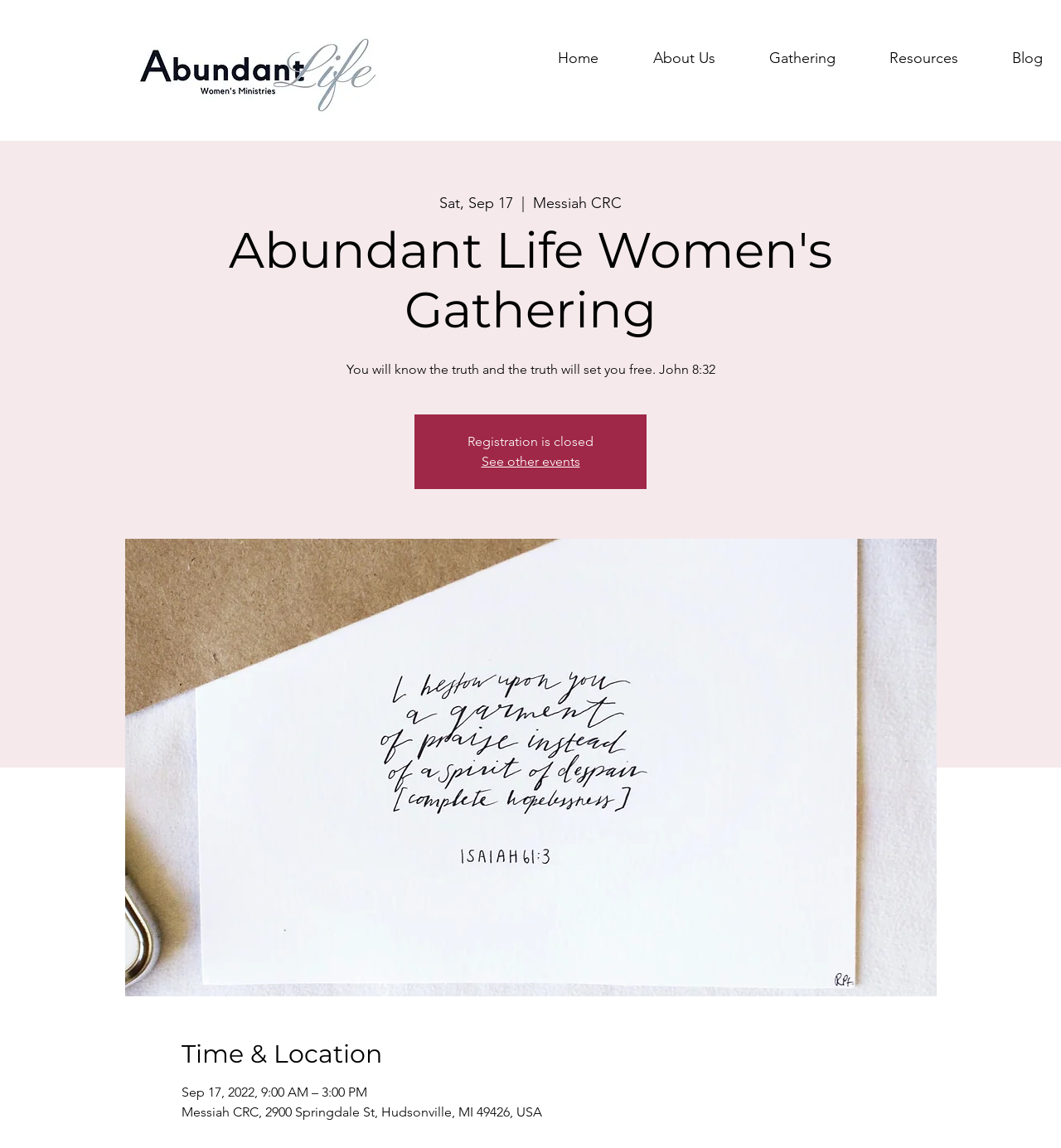Please analyze the image and give a detailed answer to the question:
What is the date and time of the event?

I found the answer by looking at the static text element with the date and time information, which is located under the 'Time & Location' heading, indicating that it is the date and time of the event.